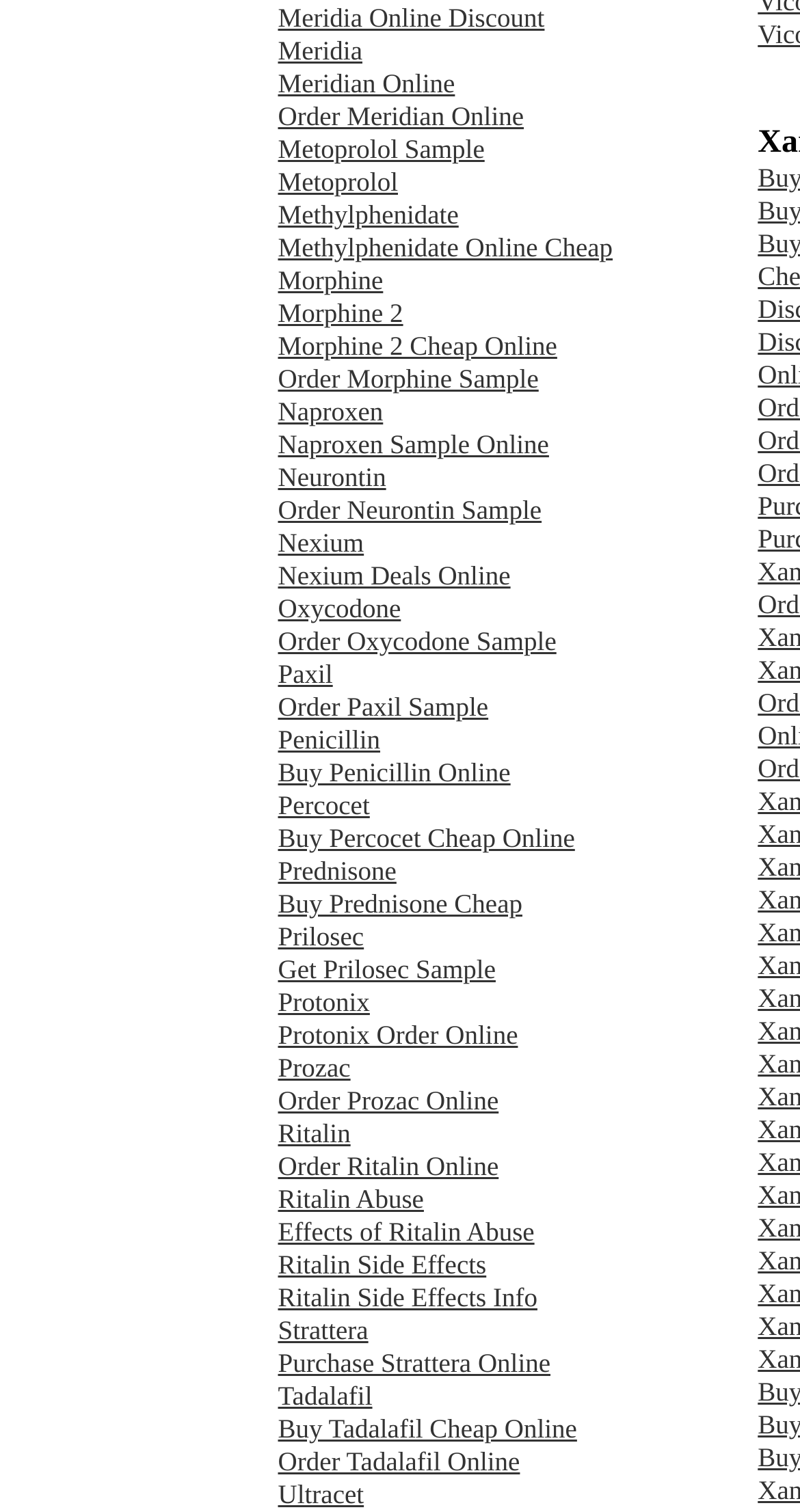Locate the bounding box coordinates of the clickable region necessary to complete the following instruction: "contact us". Provide the coordinates in the format of four float numbers between 0 and 1, i.e., [left, top, right, bottom].

None